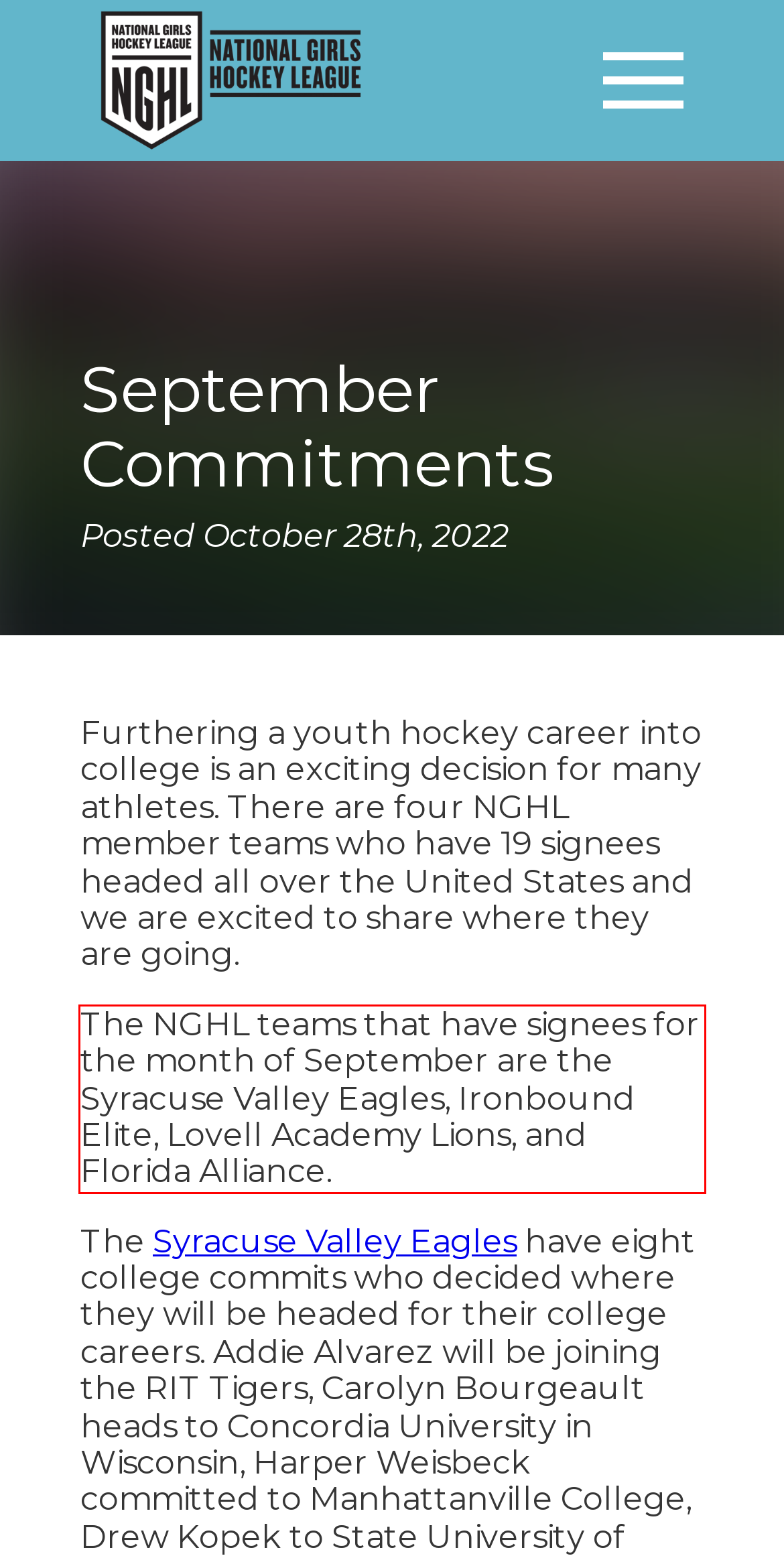Identify the text inside the red bounding box in the provided webpage screenshot and transcribe it.

The NGHL teams that have signees for the month of September are the Syracuse Valley Eagles, Ironbound Elite, Lovell Academy Lions, and Florida Alliance.